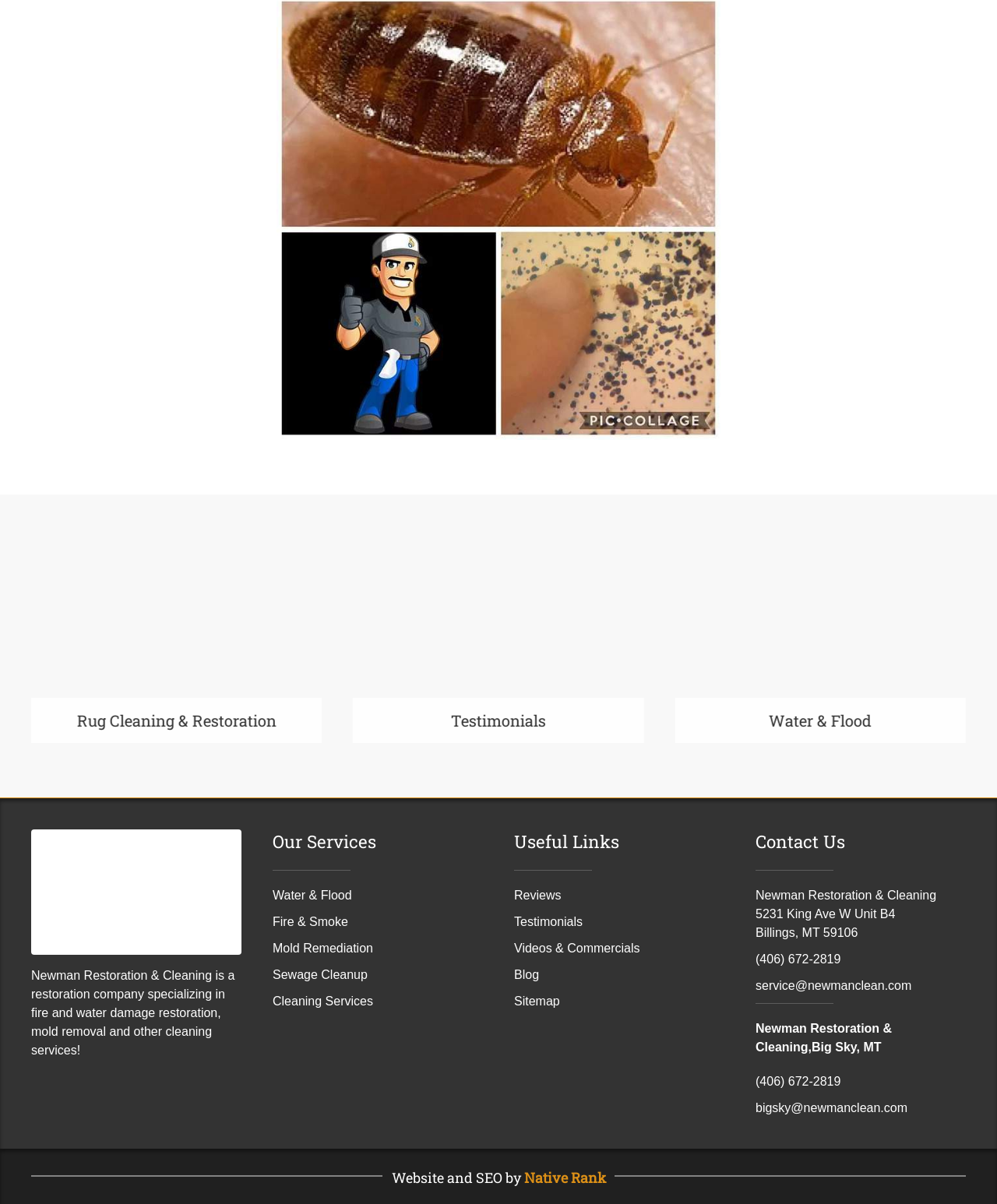What is the service provided by the company?
Give a single word or phrase answer based on the content of the image.

Restoration and cleaning services